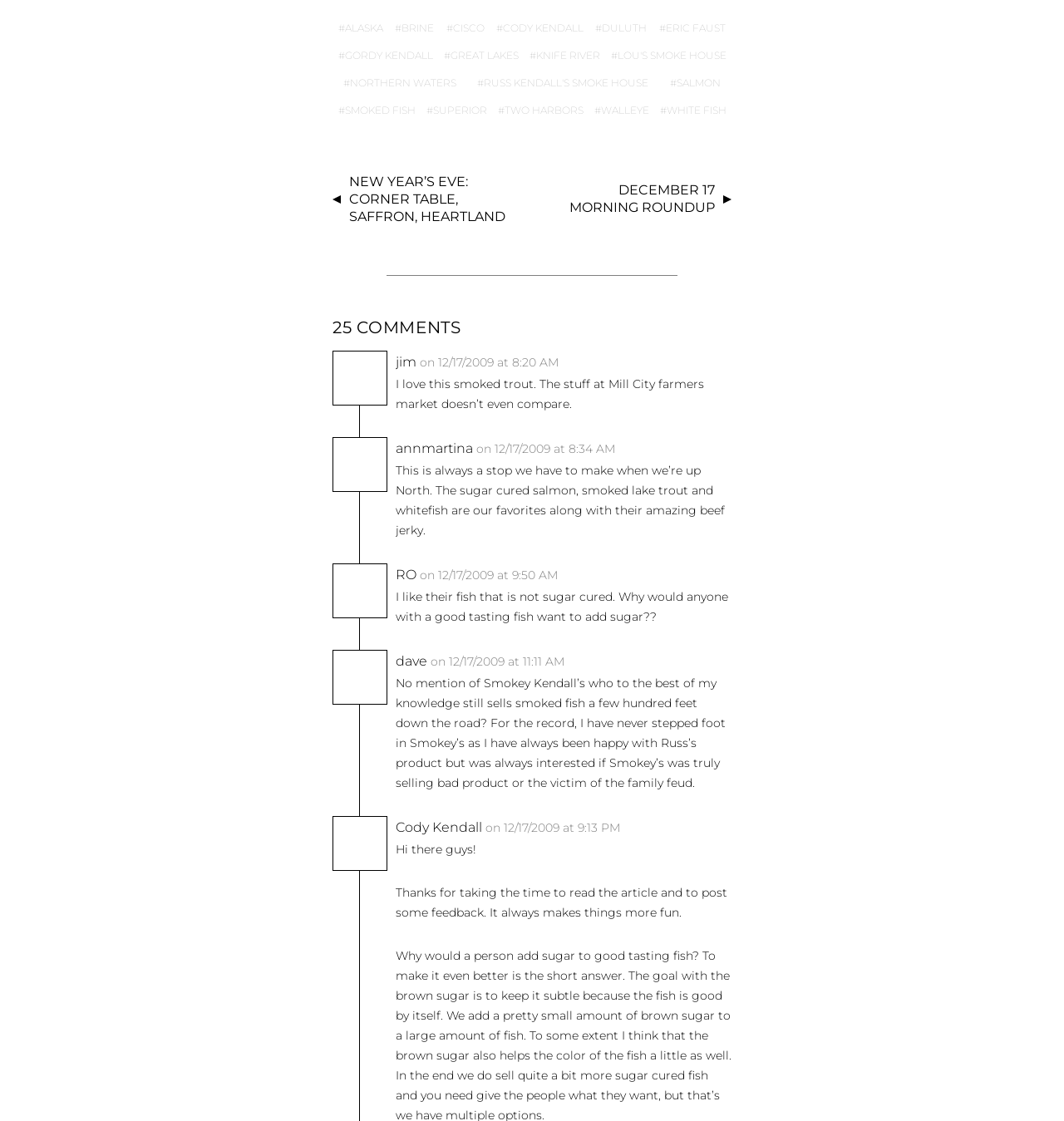Locate the bounding box coordinates of the area you need to click to fulfill this instruction: 'Click on the link to read about NEW YEAR’S EVE: CORNER TABLE, SAFFRON, HEARTLAND'. The coordinates must be in the form of four float numbers ranging from 0 to 1: [left, top, right, bottom].

[0.328, 0.155, 0.475, 0.2]